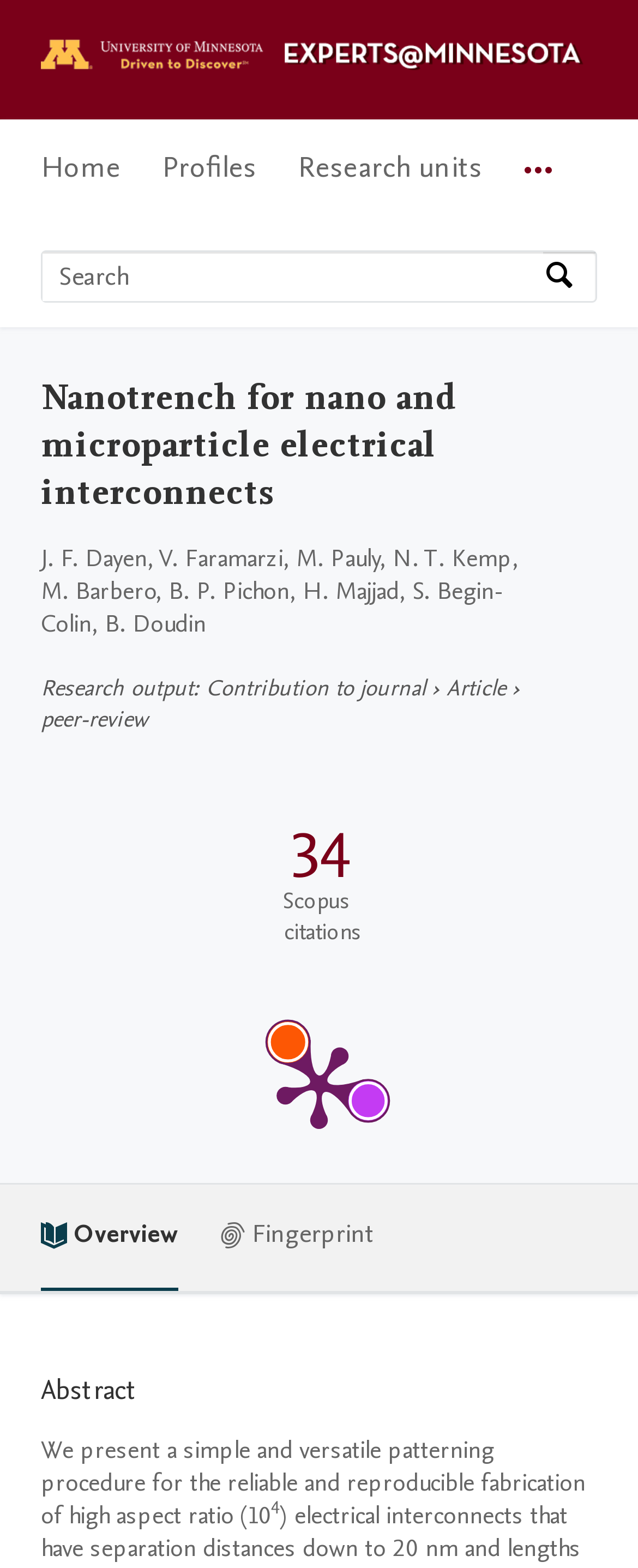Detail the webpage's structure and highlights in your description.

The webpage is about a research article titled "Nanotrench for nano and microparticle electrical interconnects" by Experts@Minnesota. At the top-left corner, there is a logo of Experts@Minnesota, accompanied by a navigation menu with links to "Home", "Profiles", "Research units", and "More navigation options". 

Below the navigation menu, there is a search bar with a label "Search by expertise, name or affiliation" and a search button. 

The main content of the webpage is divided into sections. The first section has a heading "Nanotrench for nano and microparticle electrical interconnects" and lists the authors of the article, including J. F. Dayen, V. Faramarzi, M. Pauly, and others. 

The next section is about the research output, indicating that it is a contribution to a journal, specifically an article. There is also a mention of peer-review. 

Following this, there is a section about publication metrics, which includes a link to the source of the metrics, Scopus, and displays the number of citations. There is also a link to a PlumX Metrics Detail Page, accompanied by an image. 

The webpage then has a menu with options to view the "Overview" or "Fingerprint" of the research article. 

Finally, there is an "Abstract" section, which provides a brief summary of the research article, describing a simple and versatile patterning procedure for fabricating high aspect ratio nanotrenches.